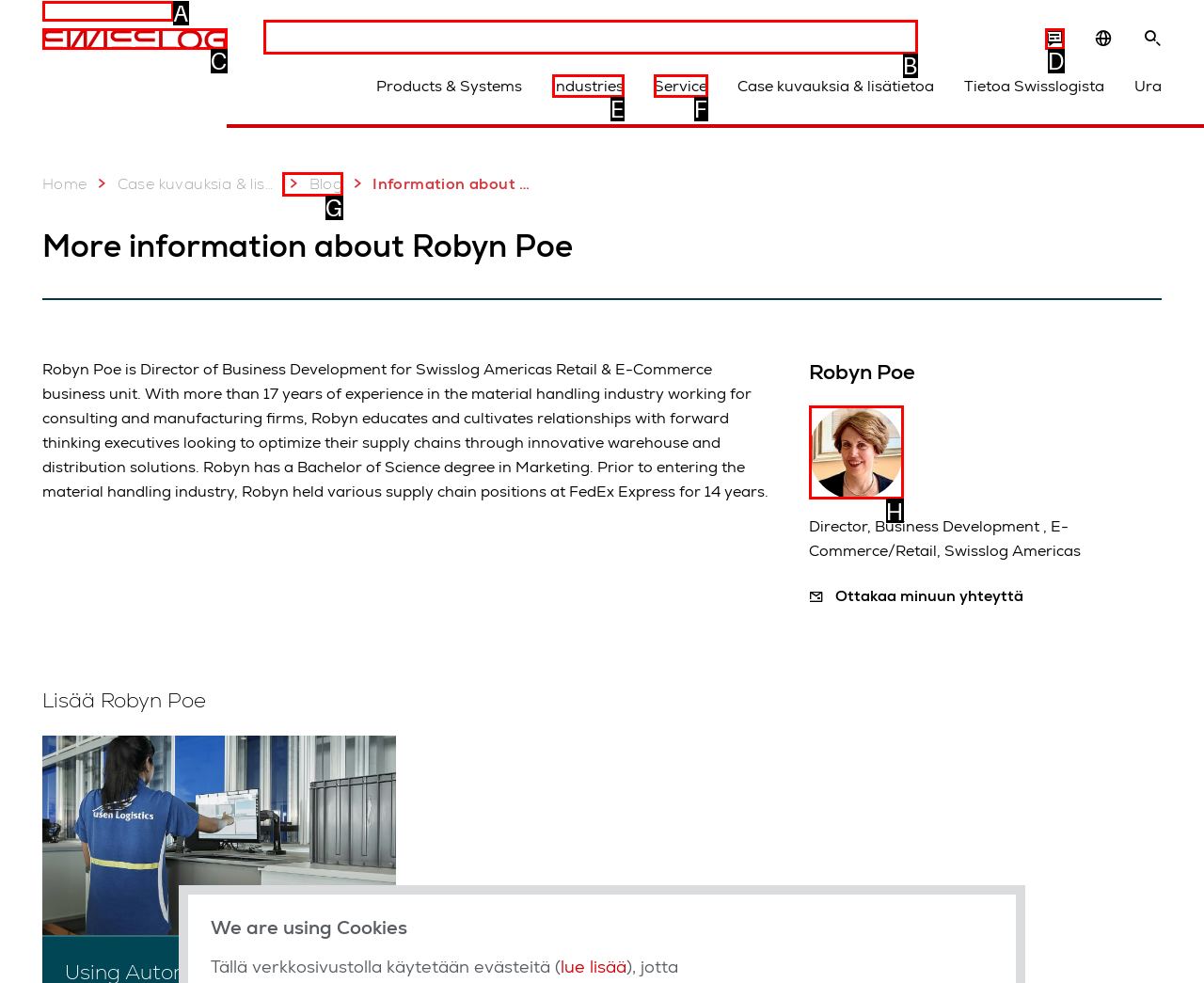From the given options, indicate the letter that corresponds to the action needed to complete this task: View Robyn Poe's profile. Respond with only the letter.

H